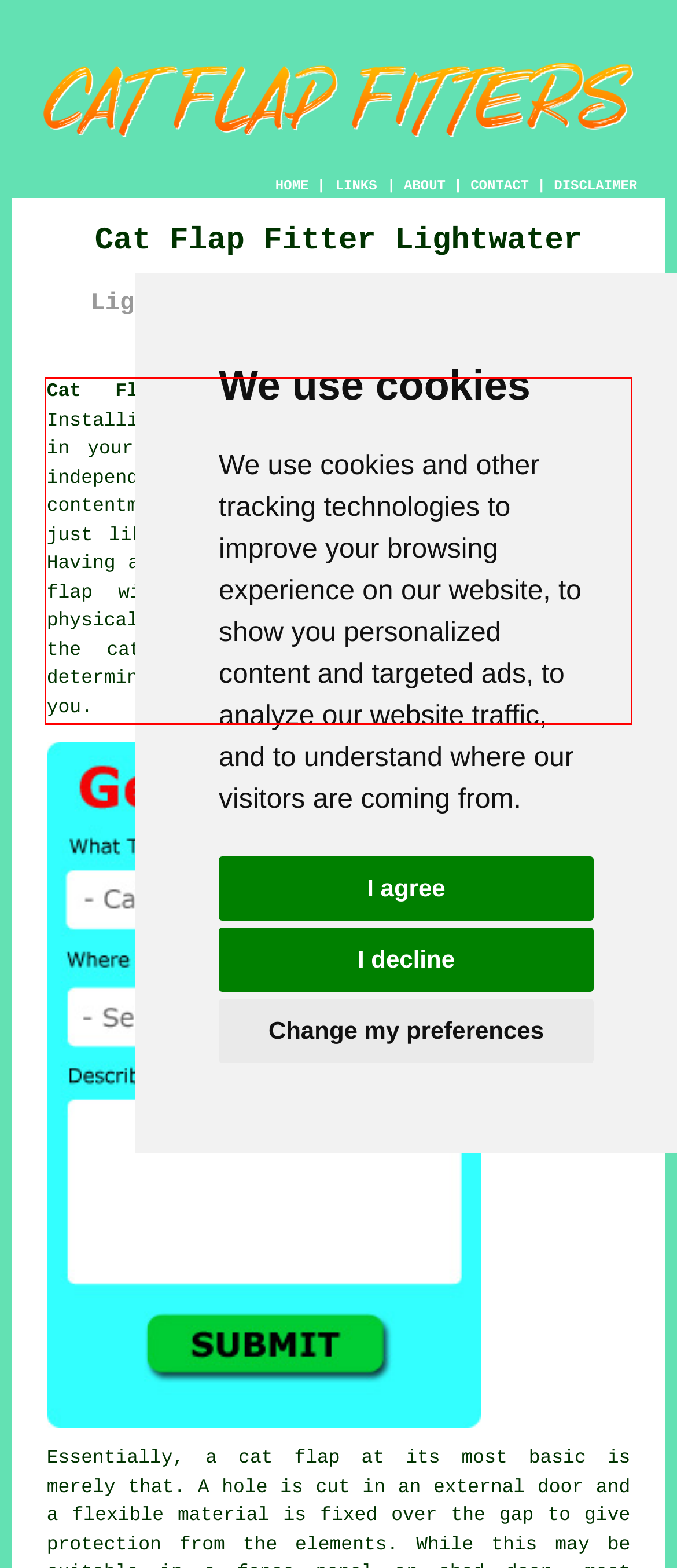You have a webpage screenshot with a red rectangle surrounding a UI element. Extract the text content from within this red bounding box.

Cat Flap Fitter Lightwater Surrey (GU18): Installing a cat flap to an outside wall or door in your Lightwater property allows your cat the independence that it needs to live a life of contentment. When continuously kept inside, cats just like people, will get irritated and crabby. Having access to the outside world by way of a cat flap will help your pet to keep fit, both physically and mentally. If you choose to go down the cat flap route, you will then have to determine what sort of cat flap would be best for you.